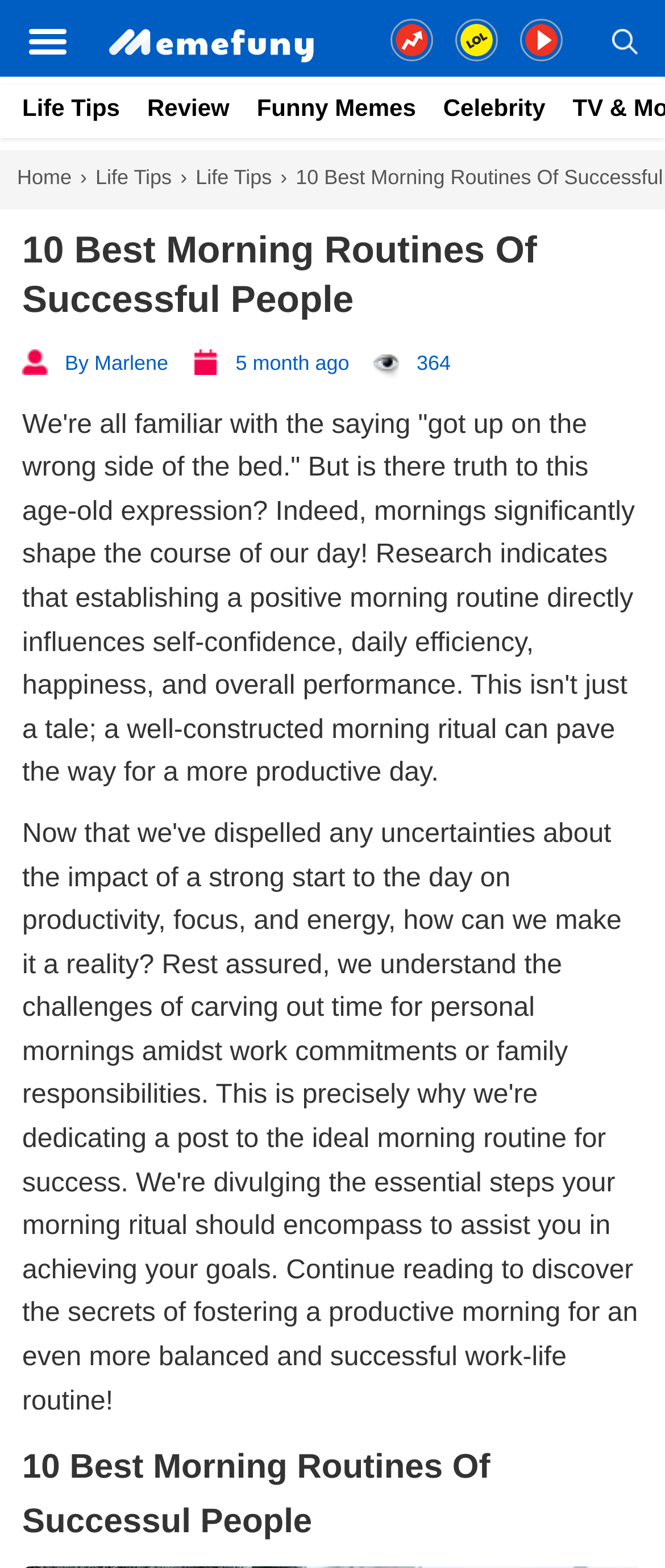Locate the bounding box coordinates of the element I should click to achieve the following instruction: "Read the article by Marlene".

[0.097, 0.224, 0.253, 0.239]